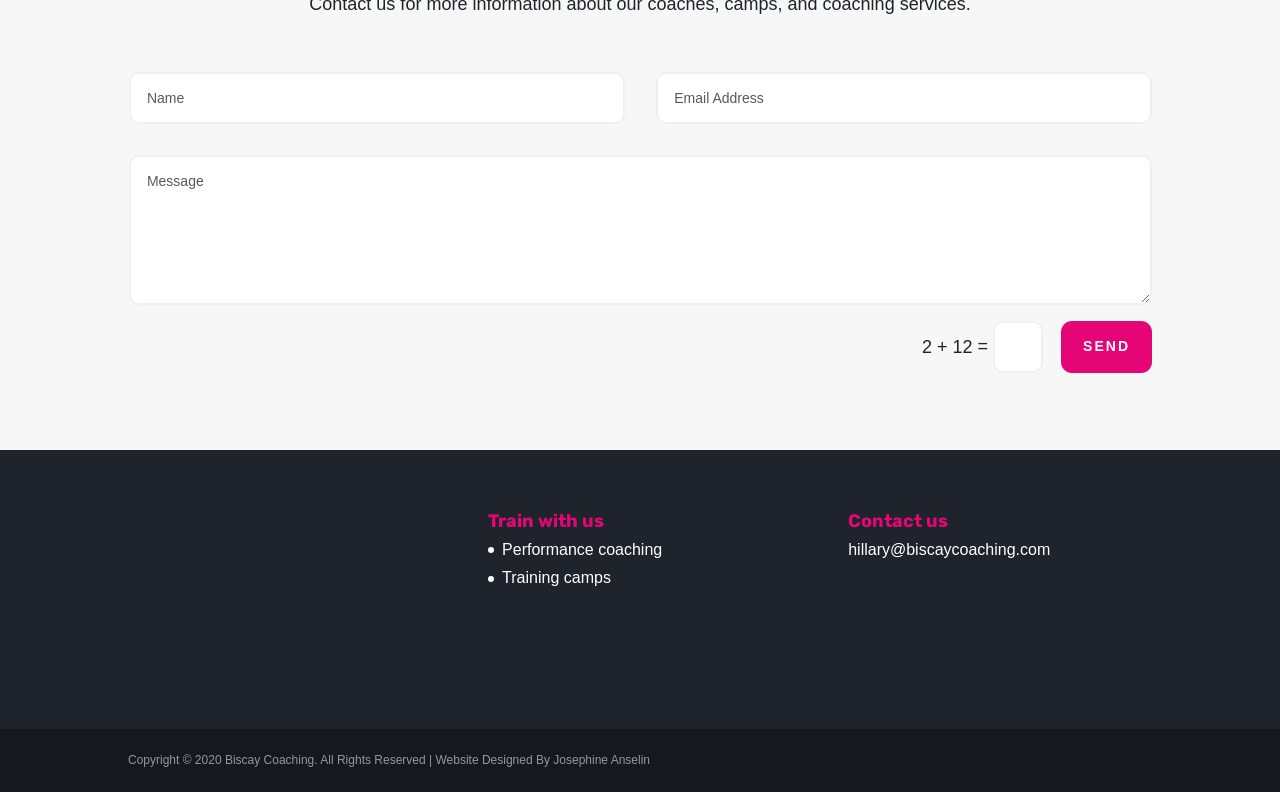Answer the question with a single word or phrase: 
What is the copyright year?

2020